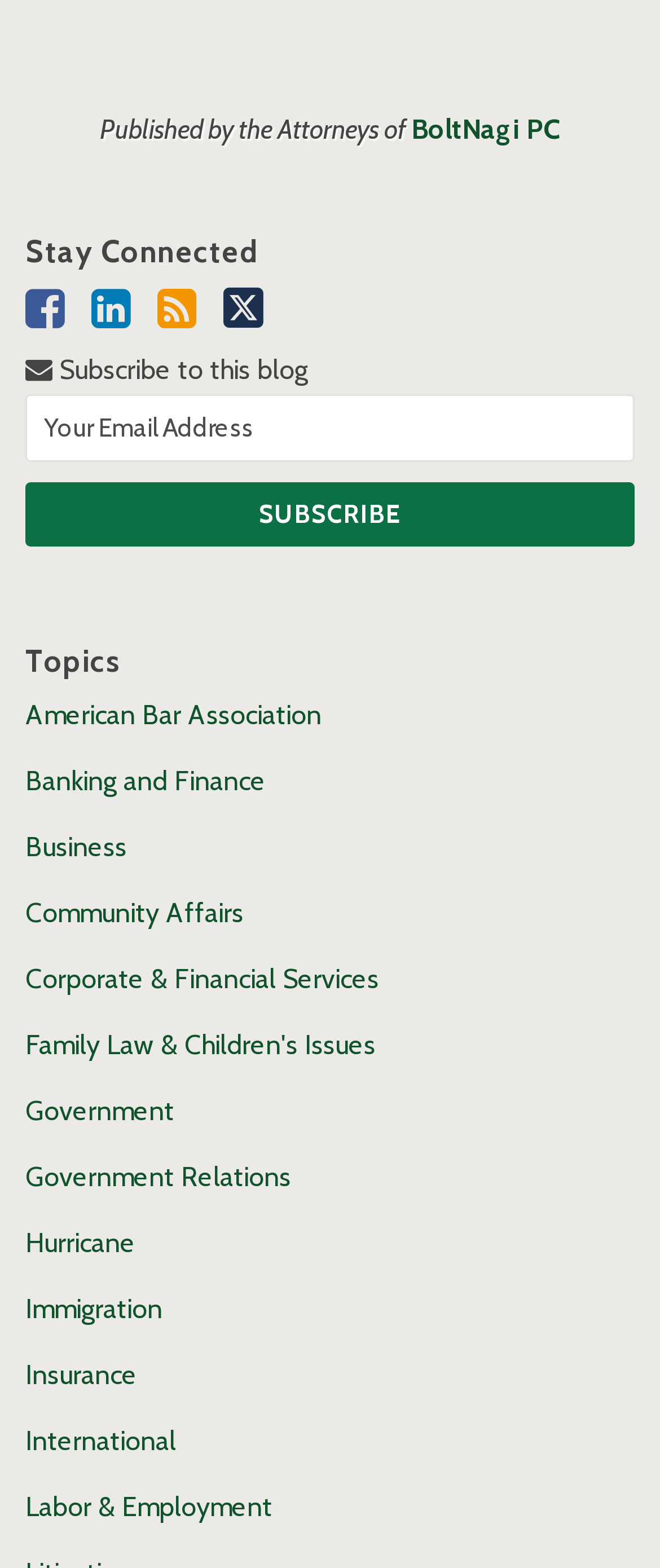Please identify the bounding box coordinates of the area that needs to be clicked to fulfill the following instruction: "Subscribe."

[0.038, 0.308, 0.962, 0.349]